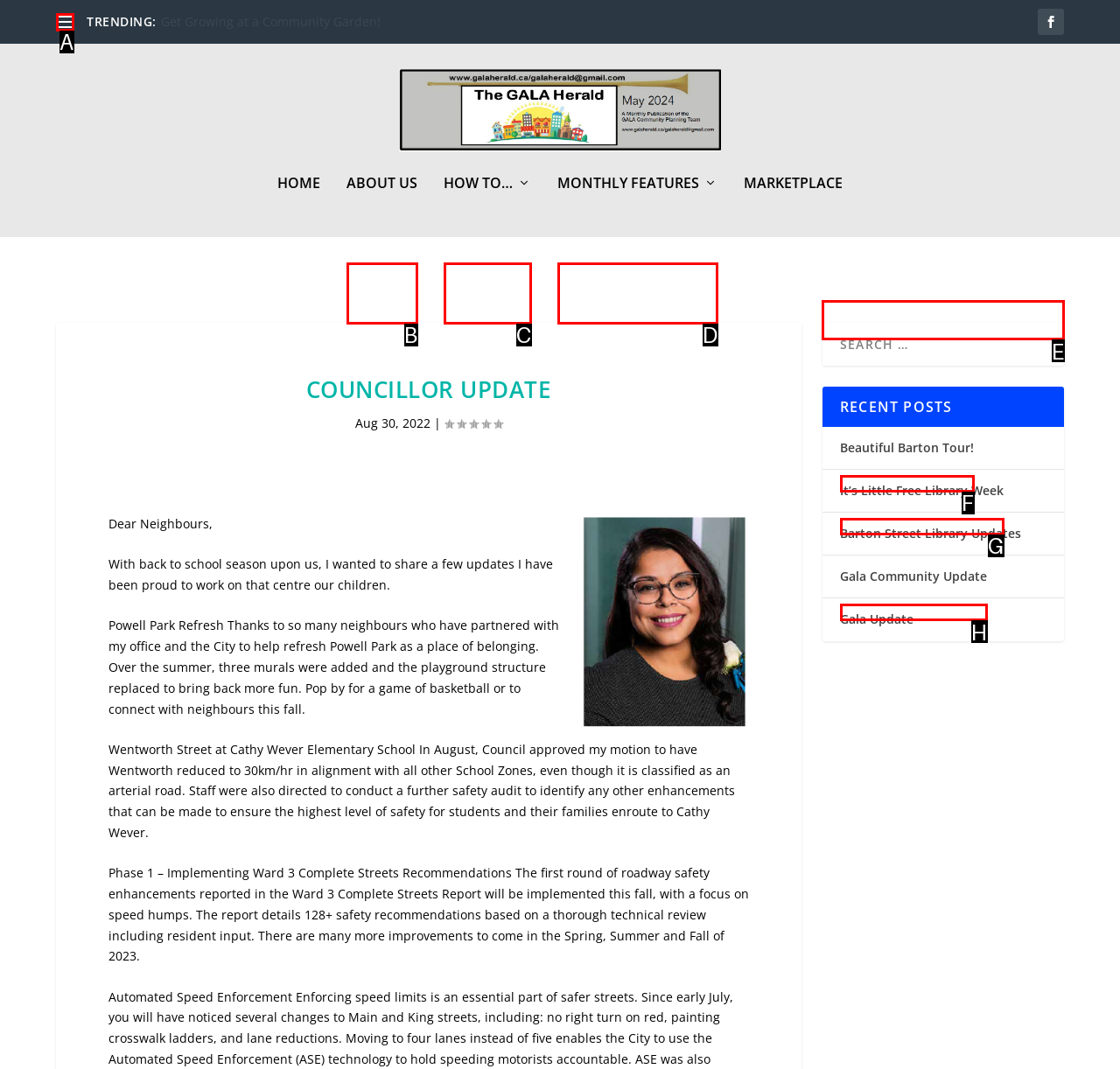Select the appropriate HTML element that needs to be clicked to execute the following task: Check the 'RECENT POSTS' section. Respond with the letter of the option.

E